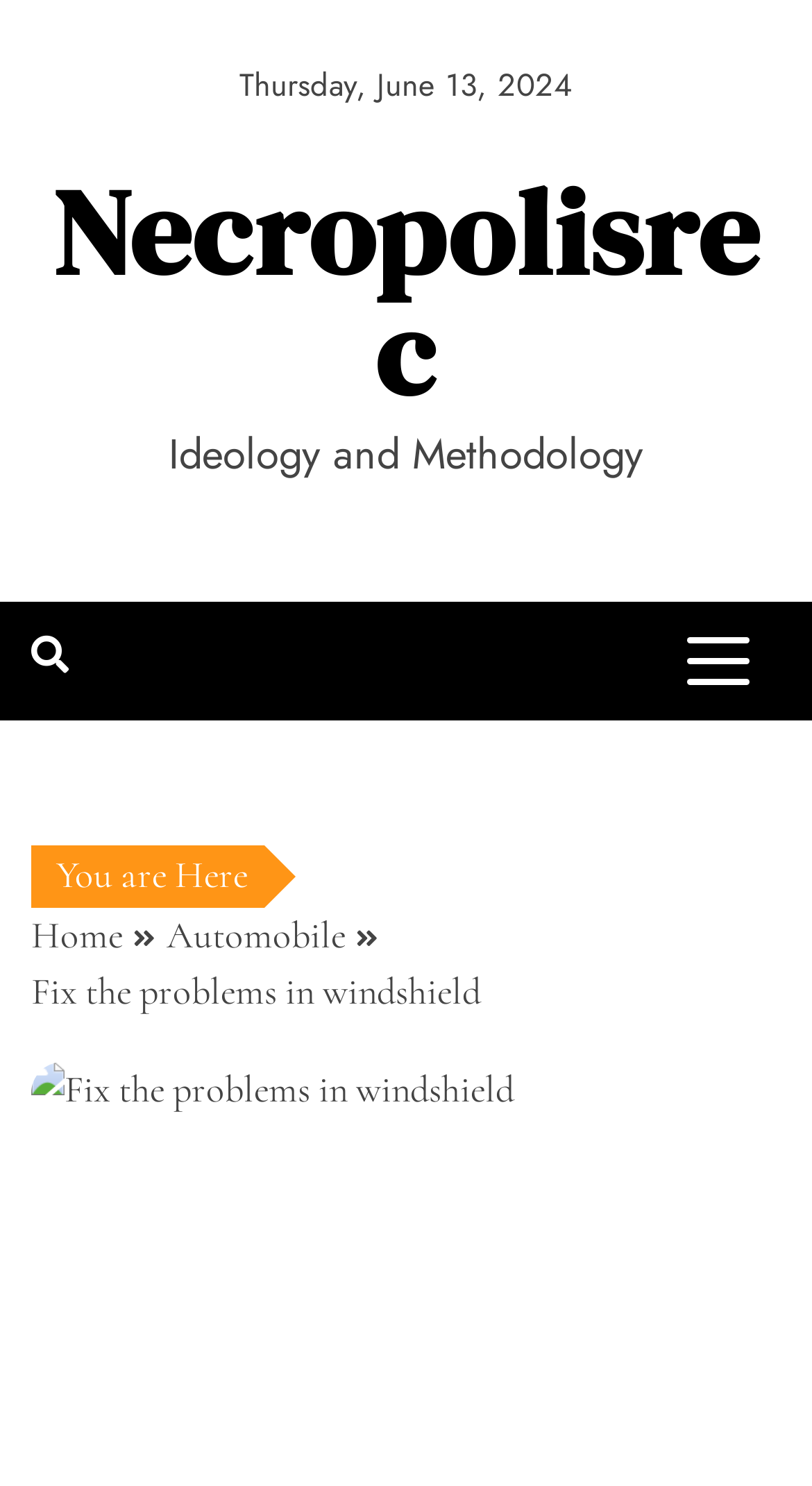Please give a short response to the question using one word or a phrase:
What is the date displayed on the webpage?

Thursday, June 13, 2024